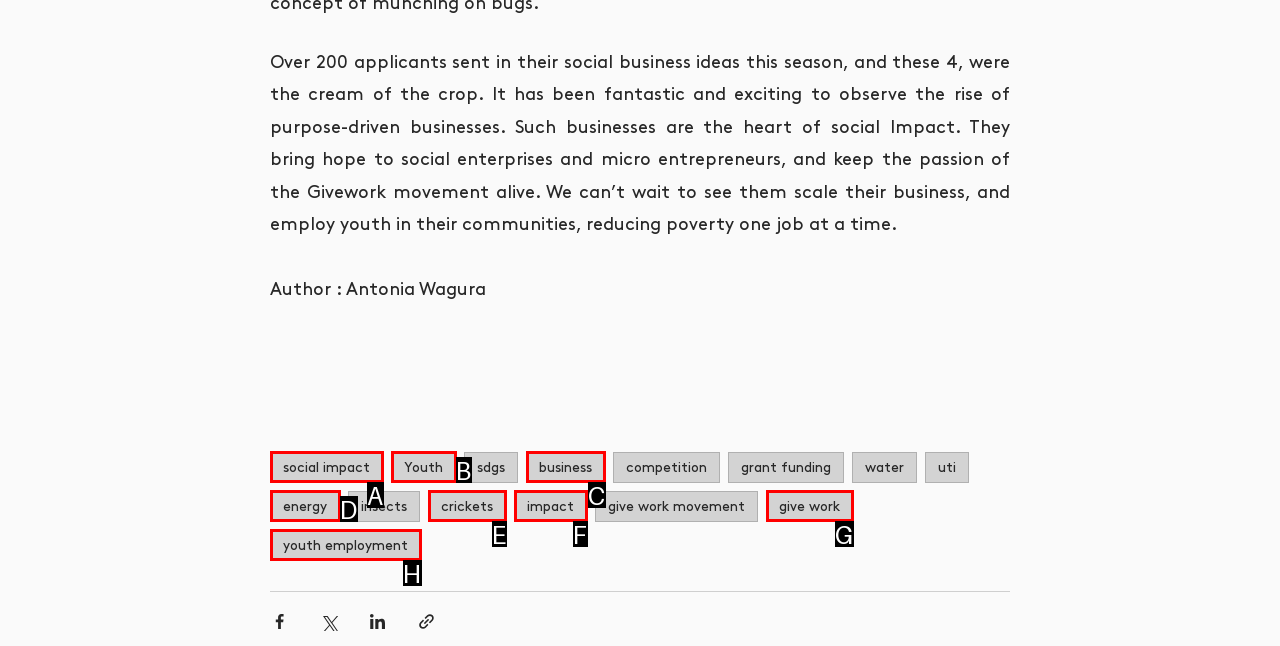Determine the HTML element that best aligns with the description: social impact
Answer with the appropriate letter from the listed options.

A